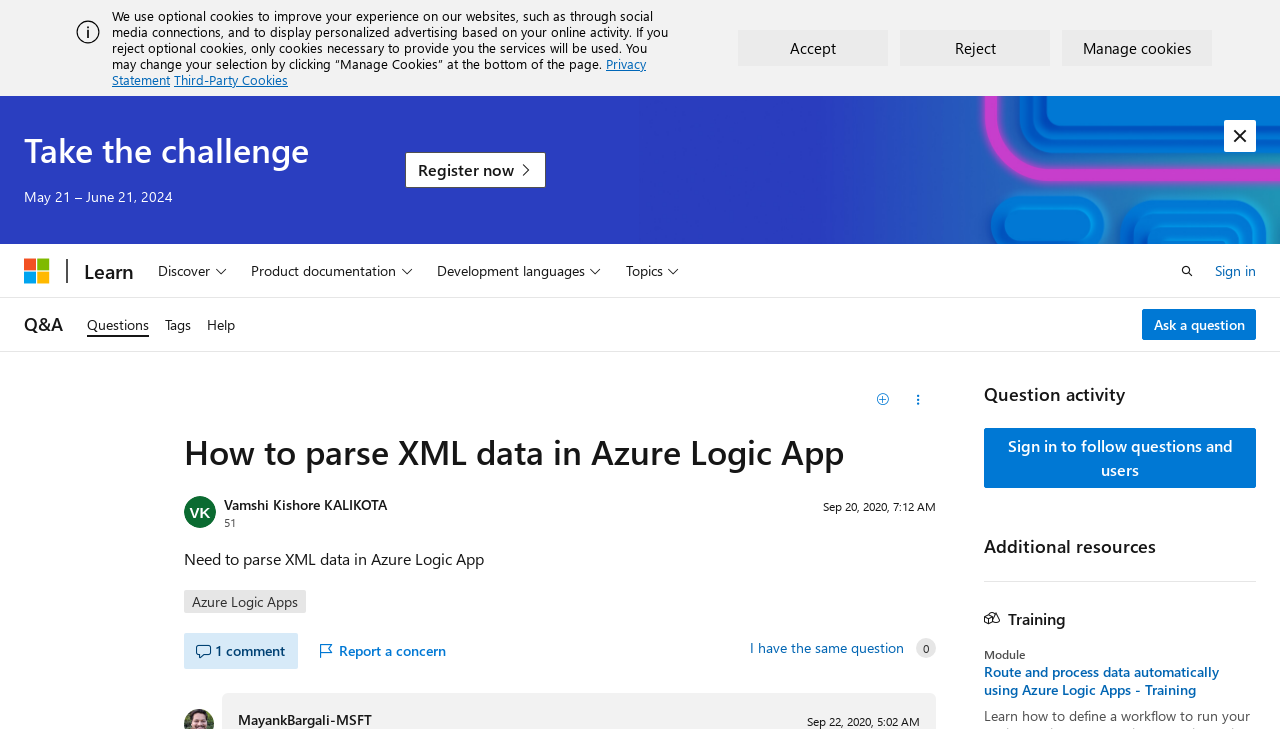Please specify the bounding box coordinates of the clickable section necessary to execute the following command: "Register now".

[0.316, 0.209, 0.427, 0.258]